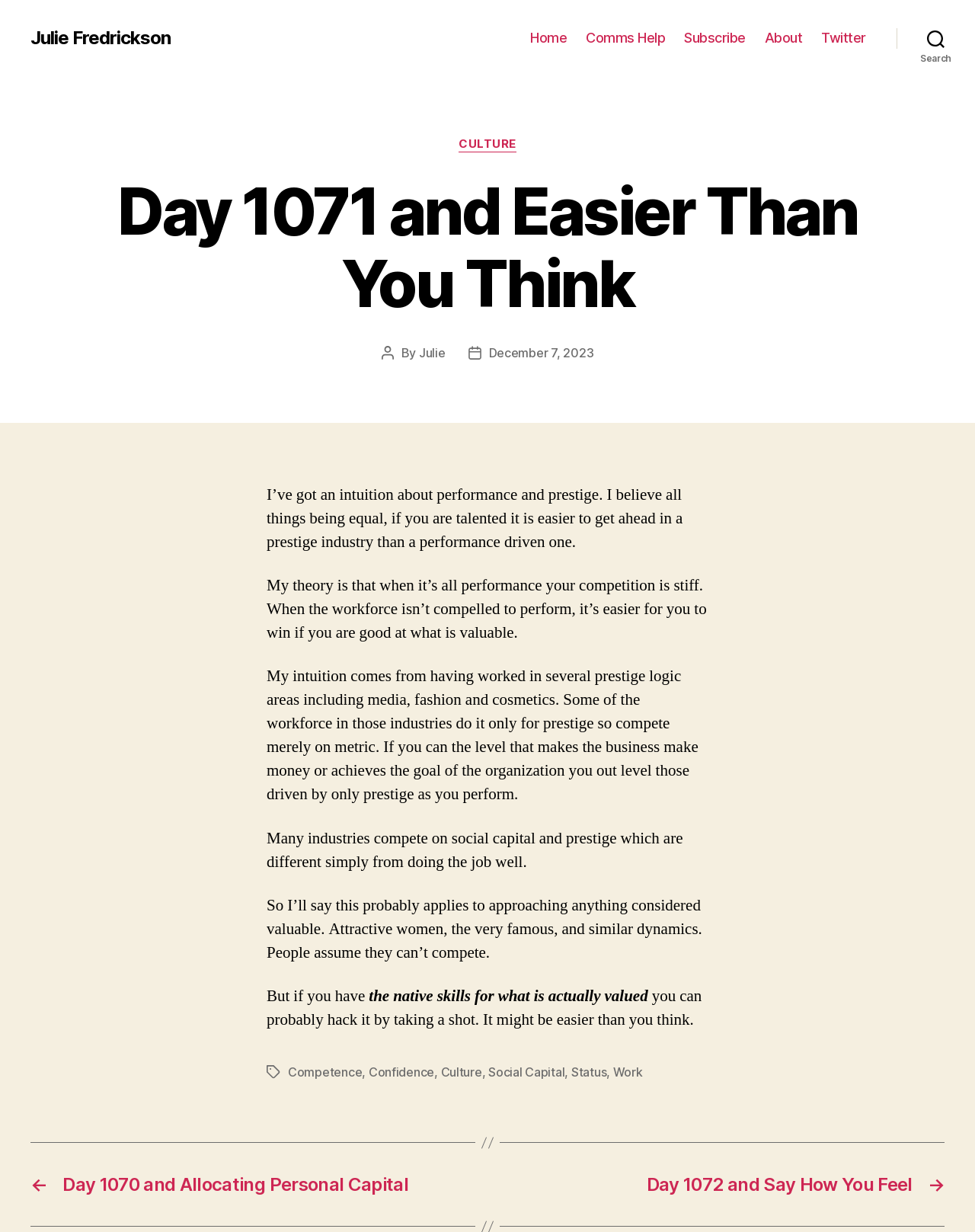Can you find the bounding box coordinates for the element that needs to be clicked to execute this instruction: "Search for something"? The coordinates should be given as four float numbers between 0 and 1, i.e., [left, top, right, bottom].

[0.92, 0.017, 1.0, 0.045]